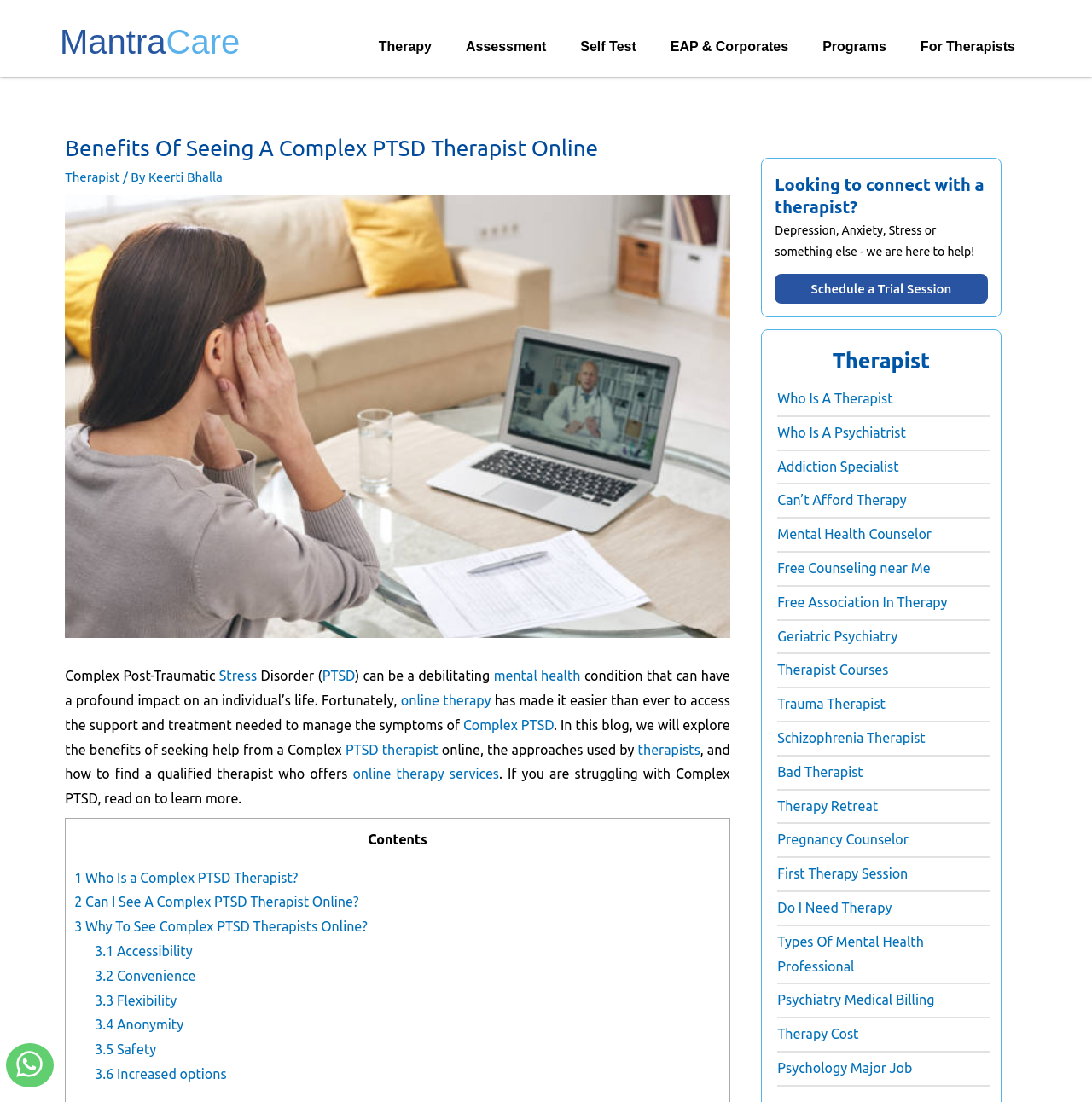Extract the bounding box coordinates of the UI element described: "1369". Provide the coordinates in the format [left, top, right, bottom] with values ranging from 0 to 1.

None